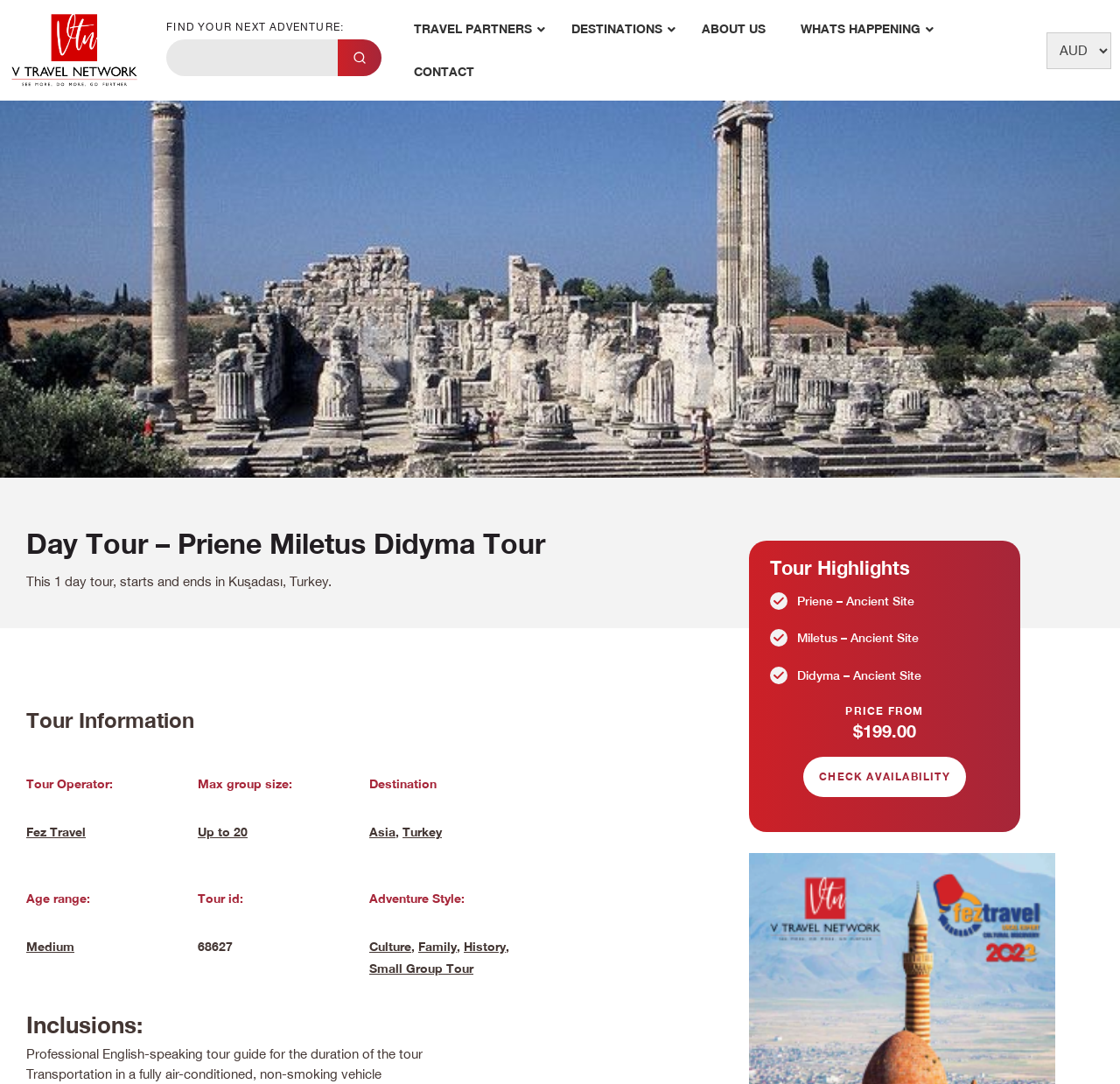What is the name of the tour?
Provide a short answer using one word or a brief phrase based on the image.

Day Tour – Priene Miletus Didyma Tour